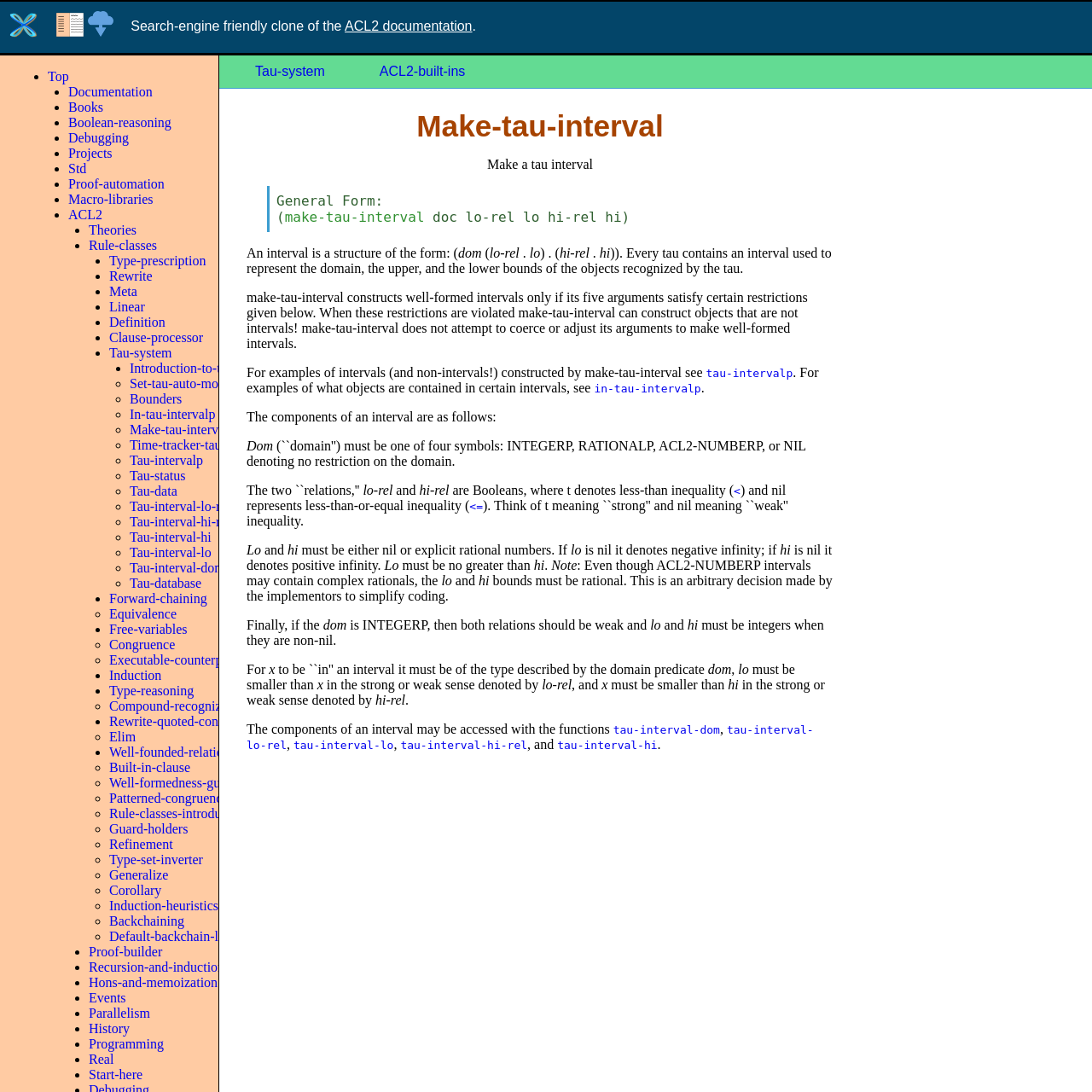Bounding box coordinates should be provided in the format (top-left x, top-left y, bottom-right x, bottom-right y) with all values between 0 and 1. Identify the bounding box for this UI element: ACL2 documentation

[0.316, 0.017, 0.432, 0.03]